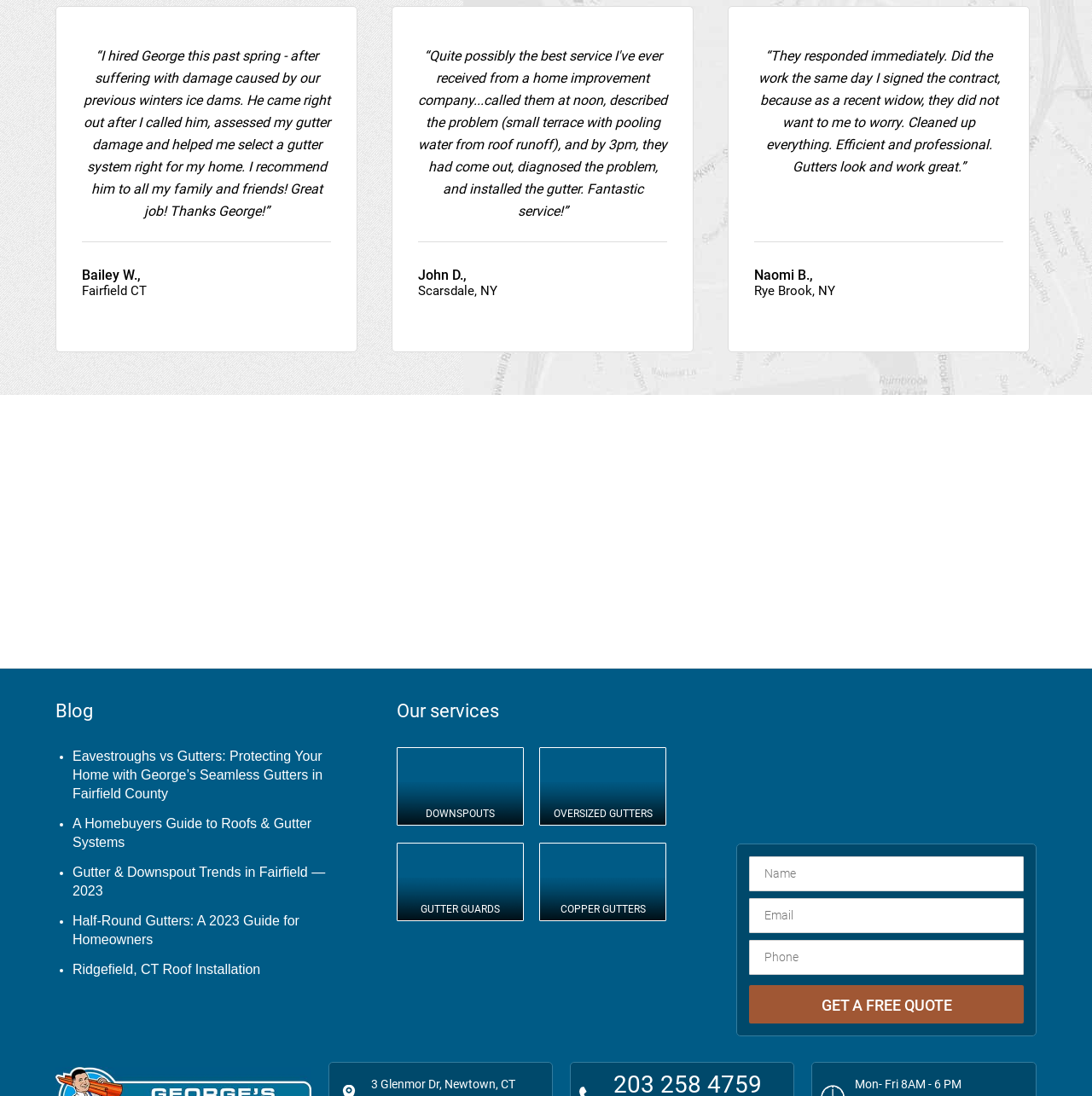Given the description of a UI element: "DOWNSPOUTS", identify the bounding box coordinates of the matching element in the webpage screenshot.

[0.364, 0.667, 0.479, 0.771]